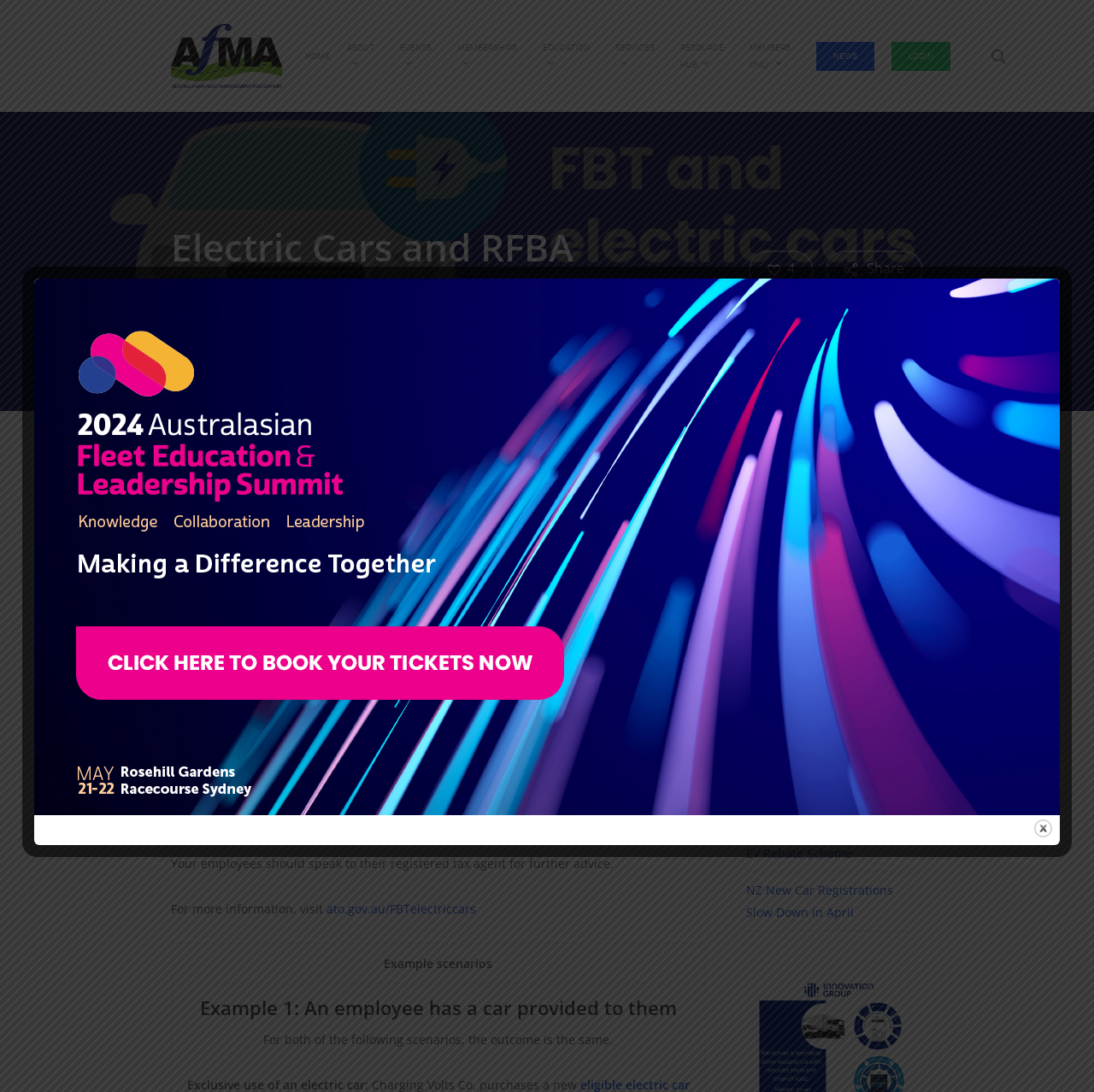Answer the question in one word or a short phrase:
What is the purpose of reporting RFBA?

To determine certain obligations and entitlements